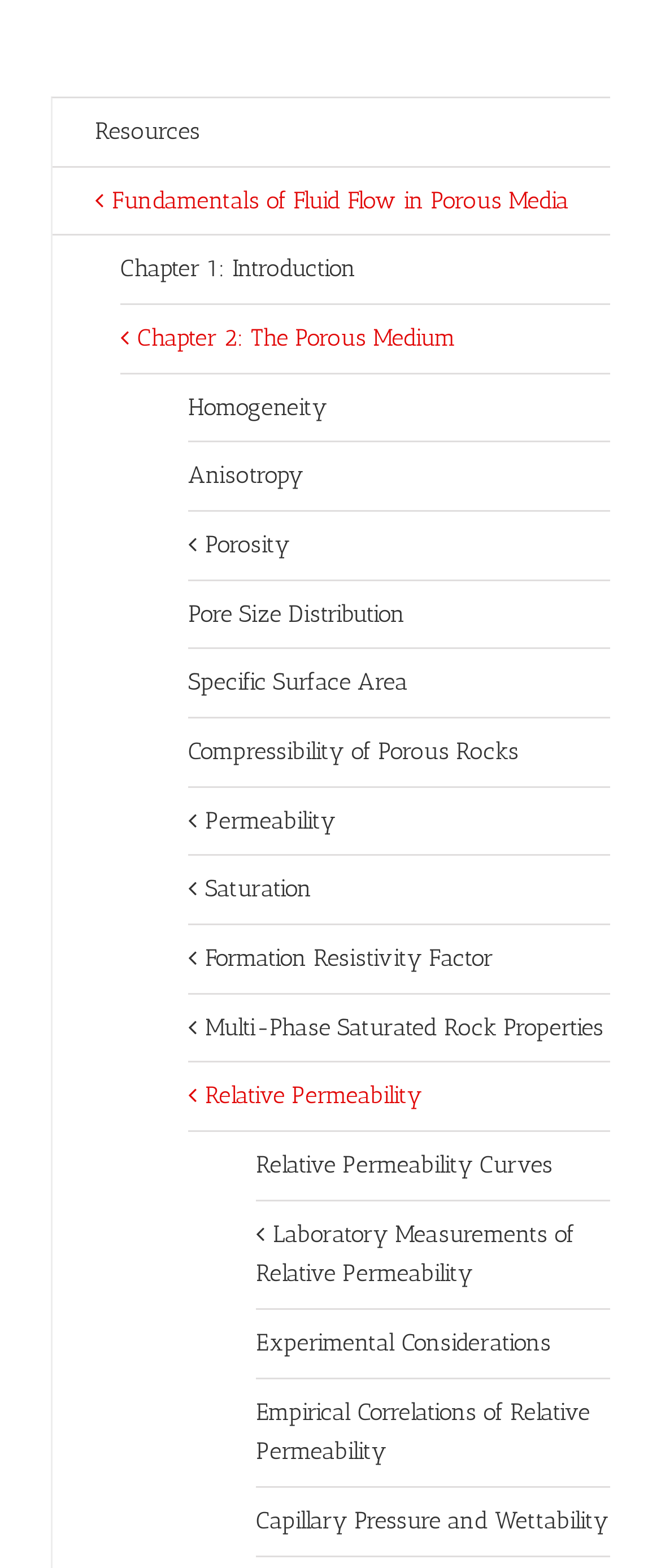Determine the bounding box coordinates for the area that should be clicked to carry out the following instruction: "View Chapter 1: Introduction".

[0.182, 0.151, 0.923, 0.195]